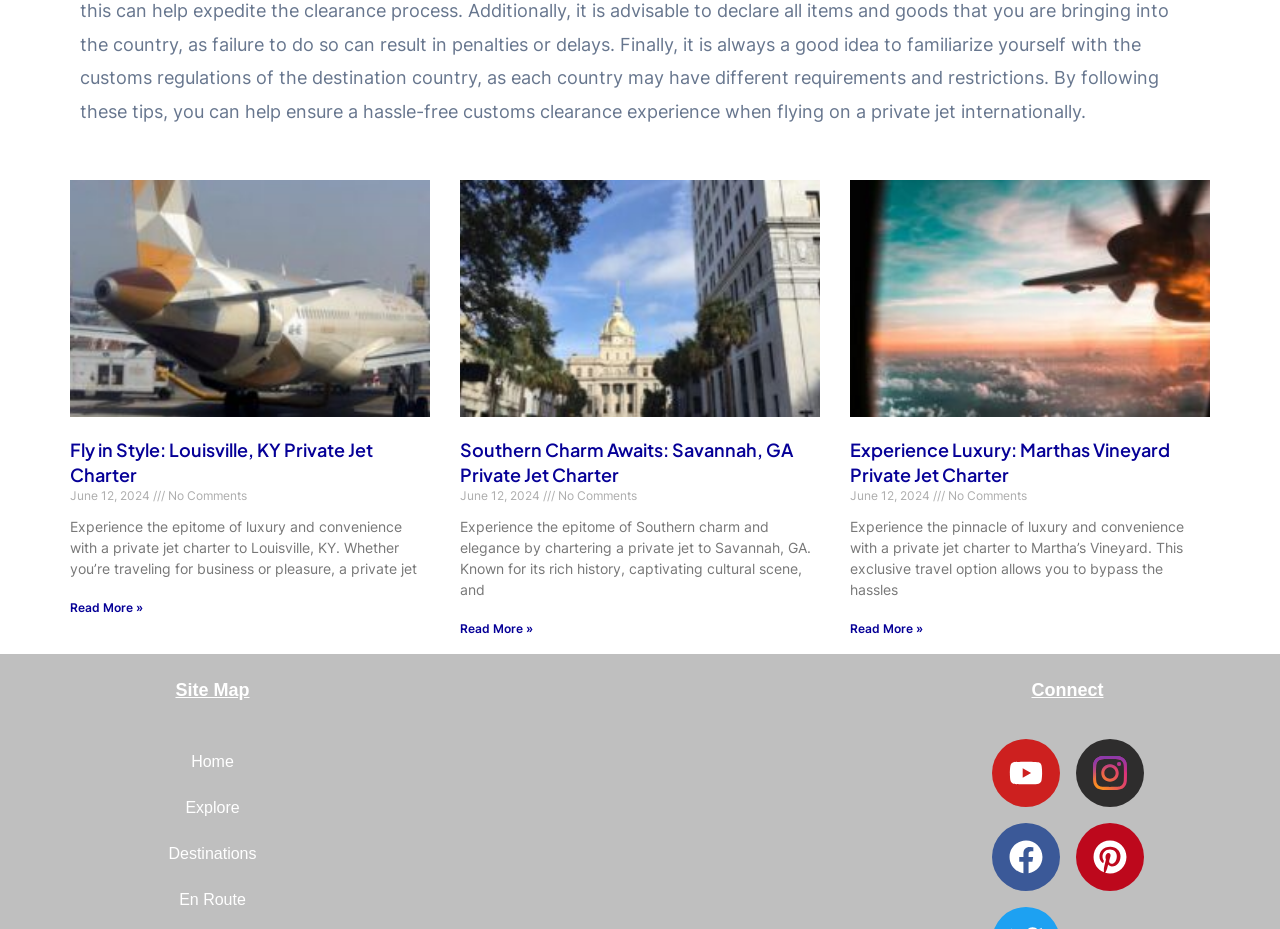Locate the bounding box coordinates of the area where you should click to accomplish the instruction: "Join a live demo of Joule’s AI in SAP Build Code – Session 2!".

None